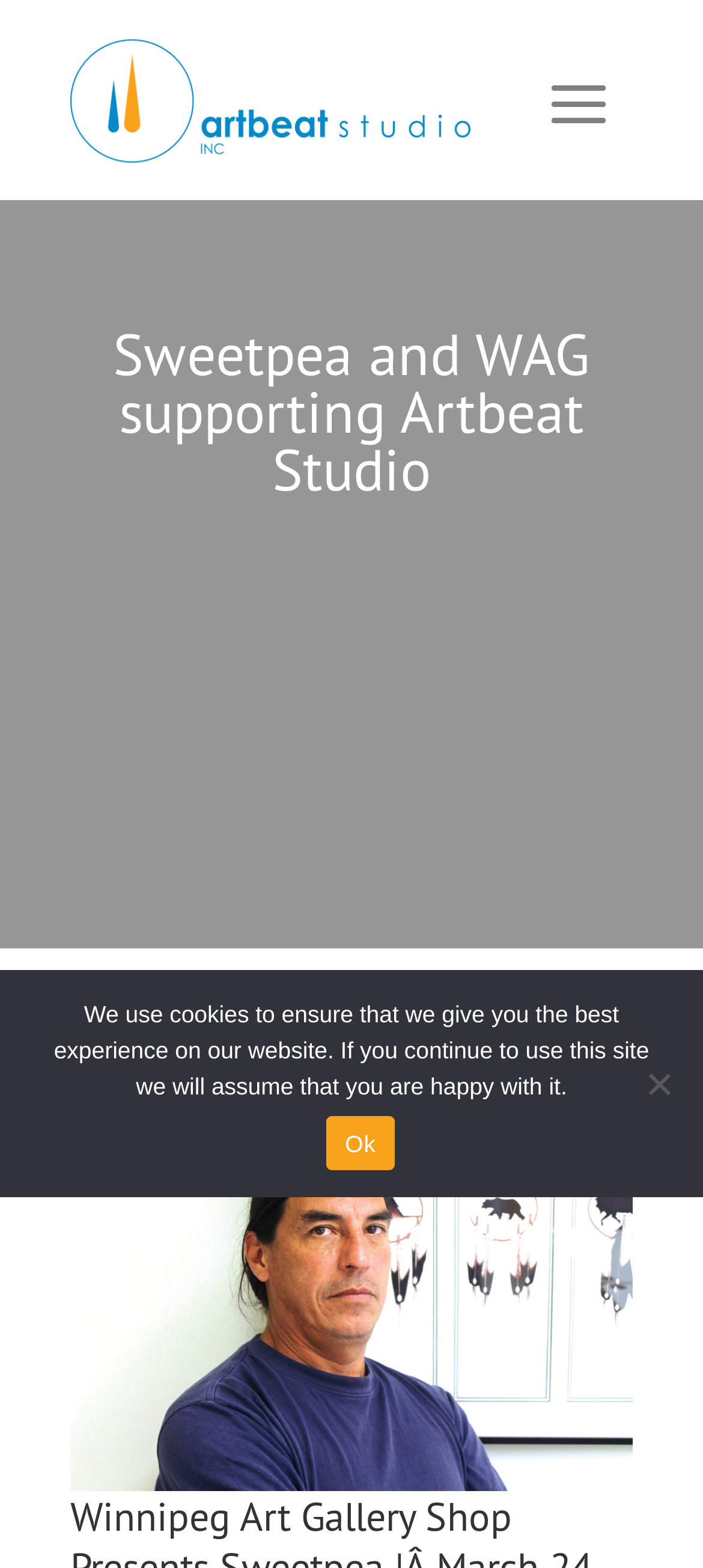What is the name of the artist?
Please elaborate on the answer to the question with detailed information.

The name of the artist can be found in the heading 'Sweetpea and WAG supporting Artbeat Studio' and also in the image description 'sweetpeaportrait'.